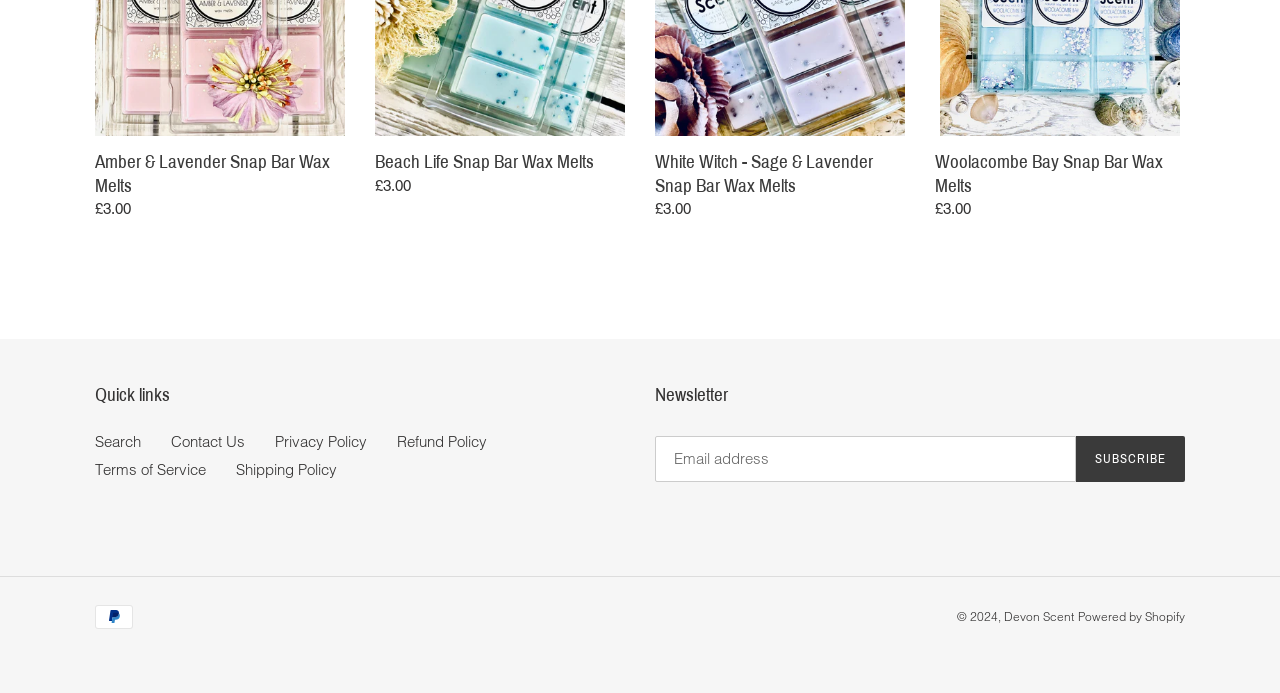Identify the bounding box coordinates of the region I need to click to complete this instruction: "Search".

[0.074, 0.624, 0.11, 0.651]